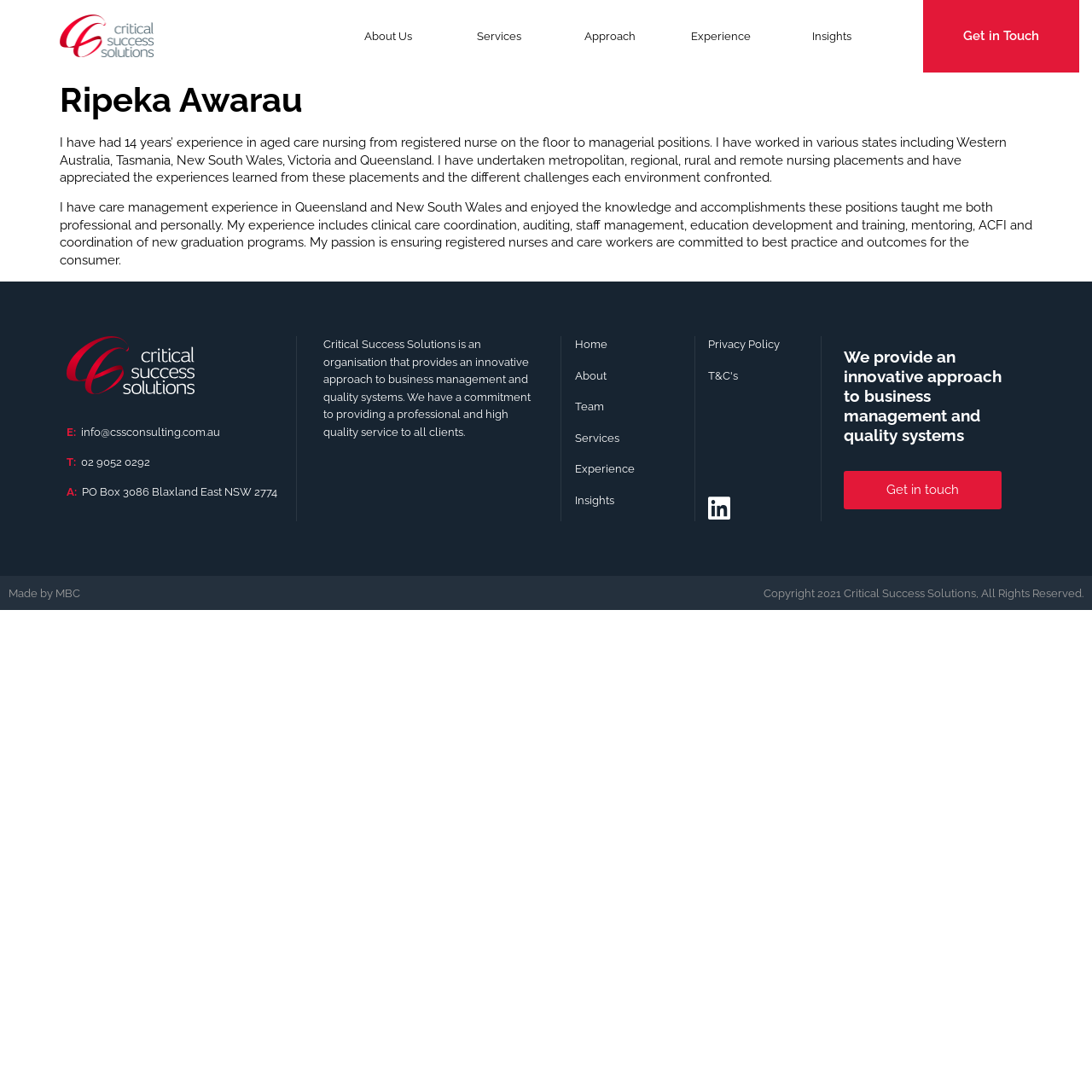Use a single word or phrase to answer the question:
What is the main service provided by Critical Success Solutions?

Business management and quality systems